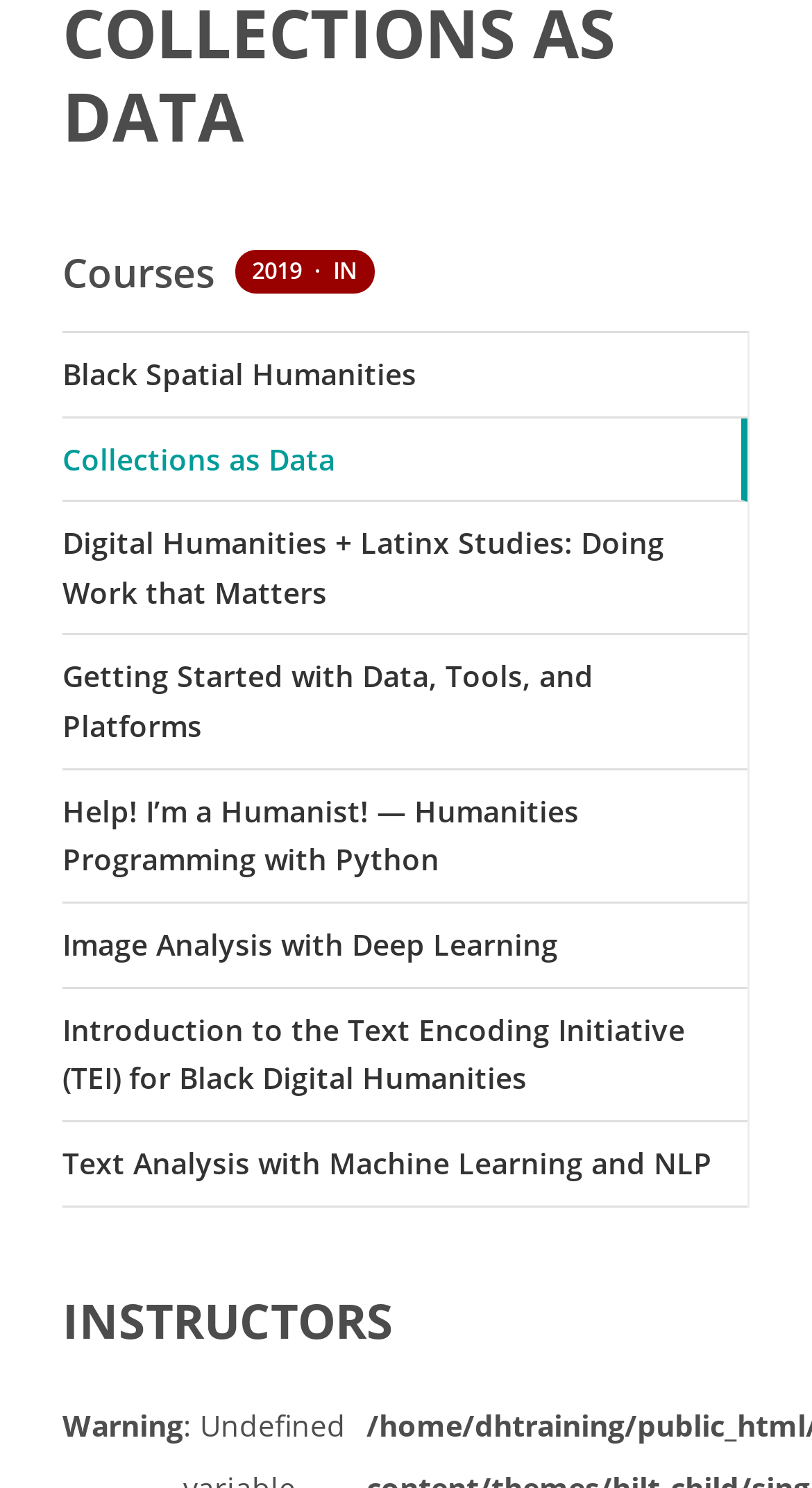Given the element description Image Analysis with Deep Learning, identify the bounding box coordinates for the UI element on the webpage screenshot. The format should be (top-left x, top-left y, bottom-right x, bottom-right y), with values between 0 and 1.

[0.077, 0.607, 0.921, 0.664]